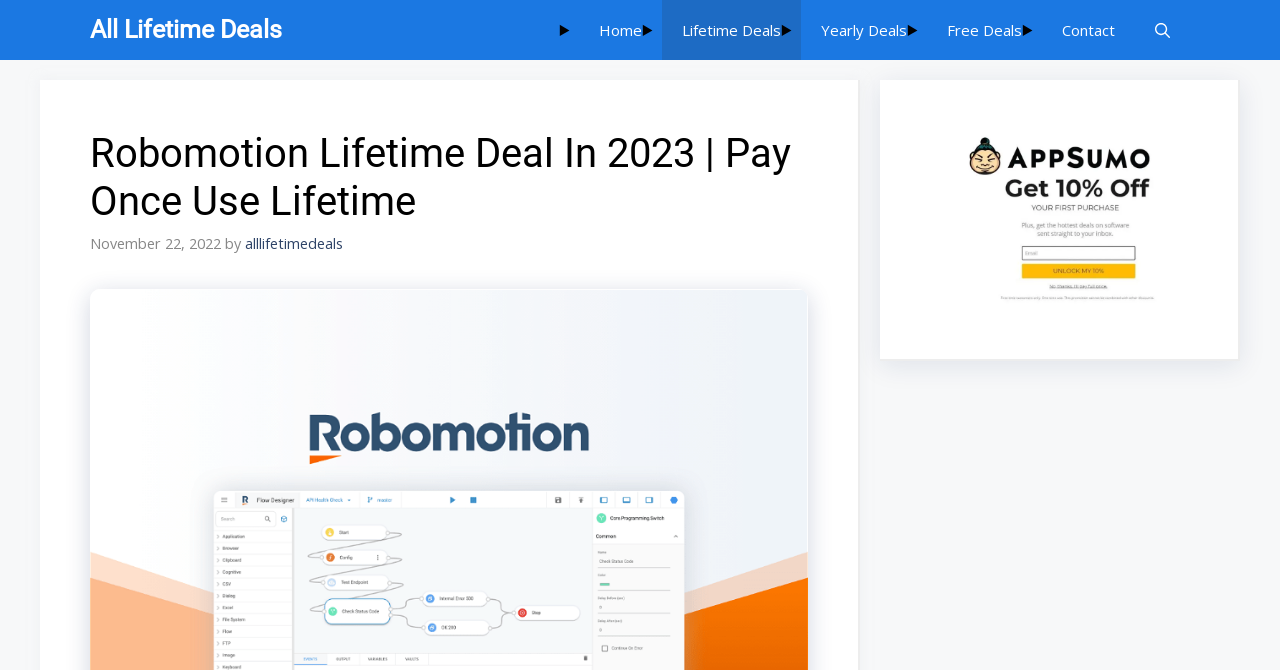Please identify the bounding box coordinates of the element's region that I should click in order to complete the following instruction: "view all lifetime deals". The bounding box coordinates consist of four float numbers between 0 and 1, i.e., [left, top, right, bottom].

[0.07, 0.0, 0.22, 0.09]